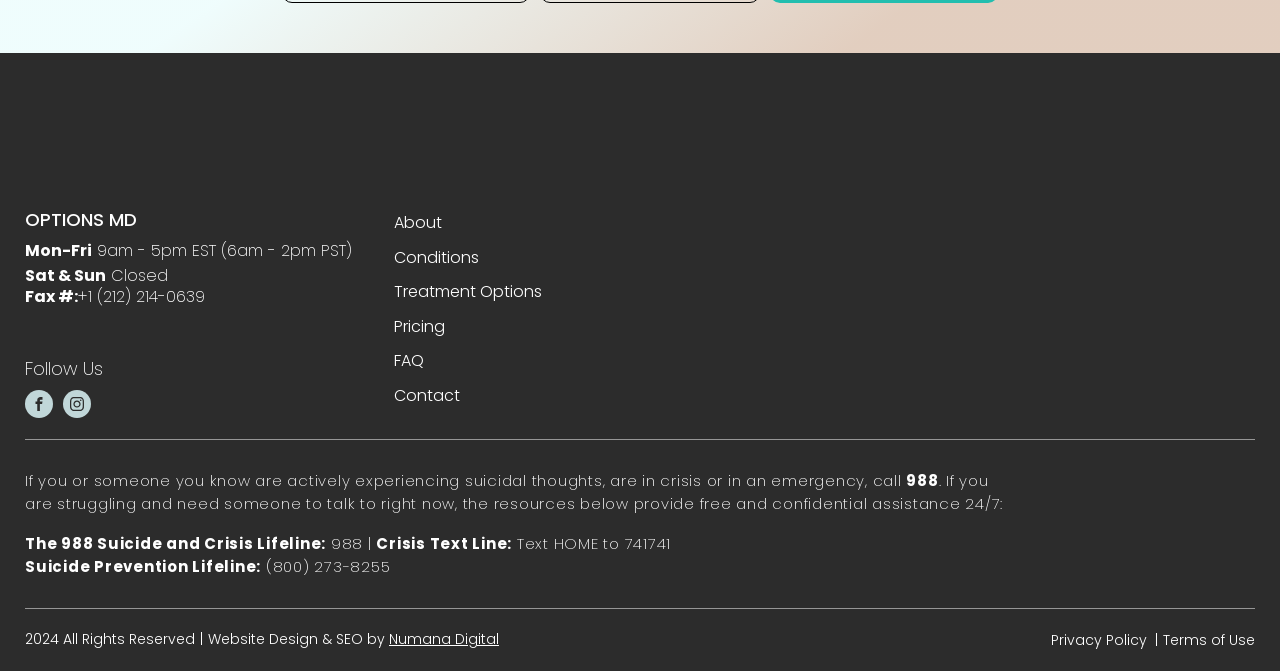What is the fax number?
Using the visual information, answer the question in a single word or phrase.

+1 (212) 214-0639